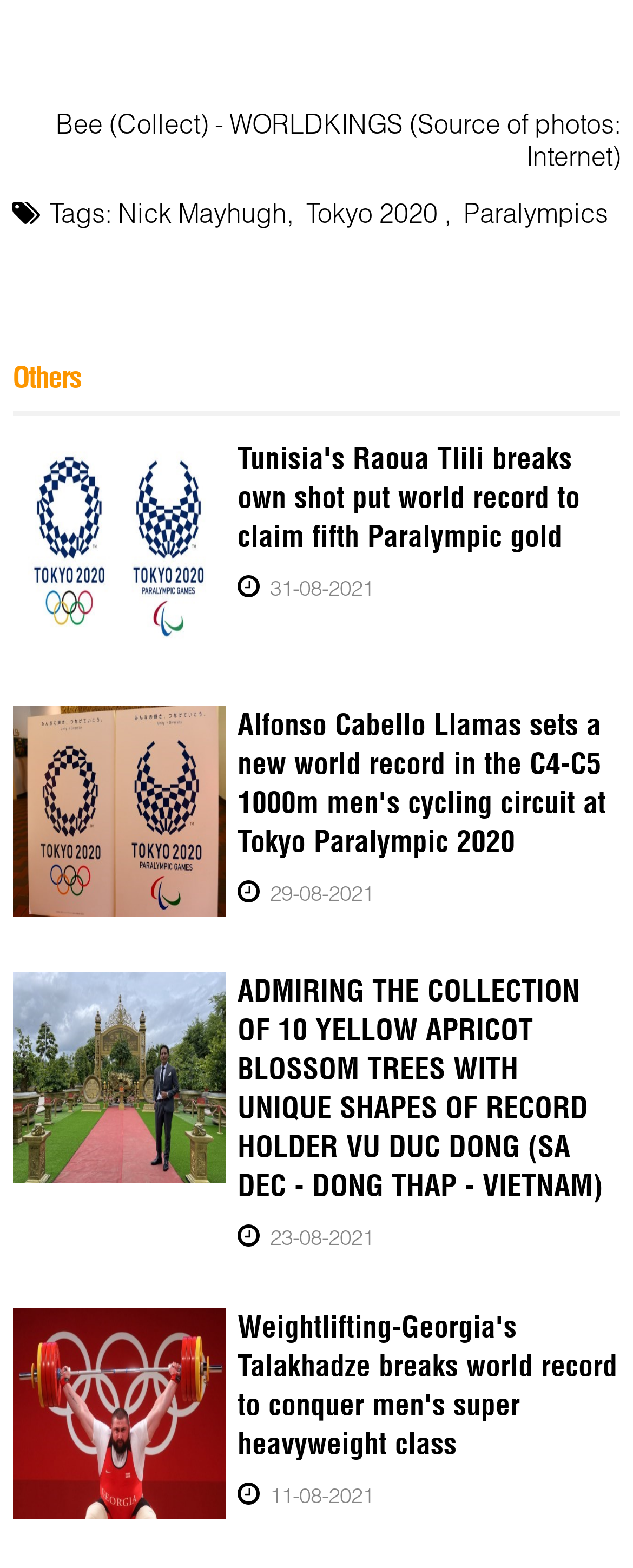From the webpage screenshot, predict the bounding box coordinates (top-left x, top-left y, bottom-right x, bottom-right y) for the UI element described here: alt="0_IMG_3987.JPG"

[0.02, 0.62, 0.356, 0.754]